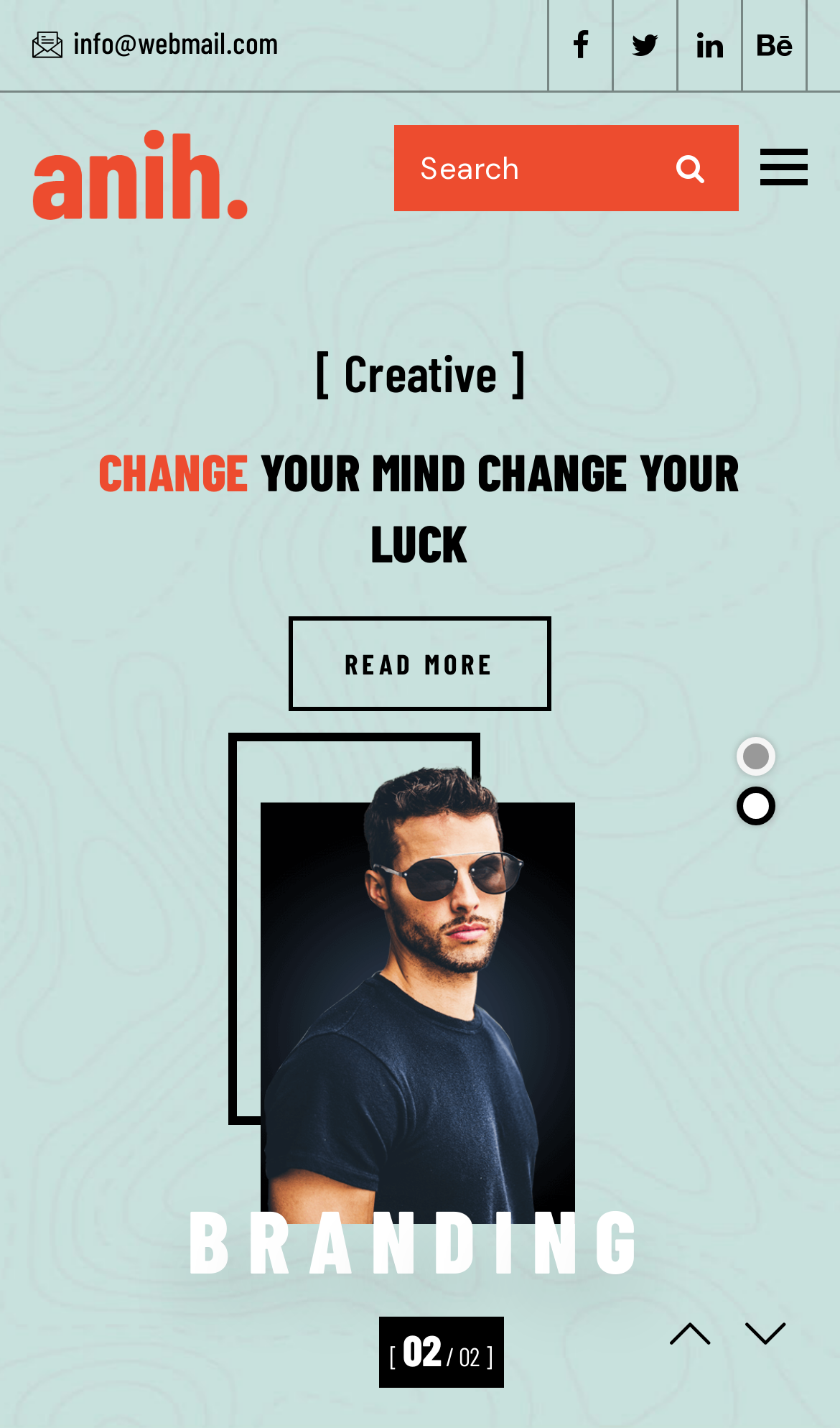Respond to the question below with a single word or phrase:
How many navigation items are there in the top menu?

1